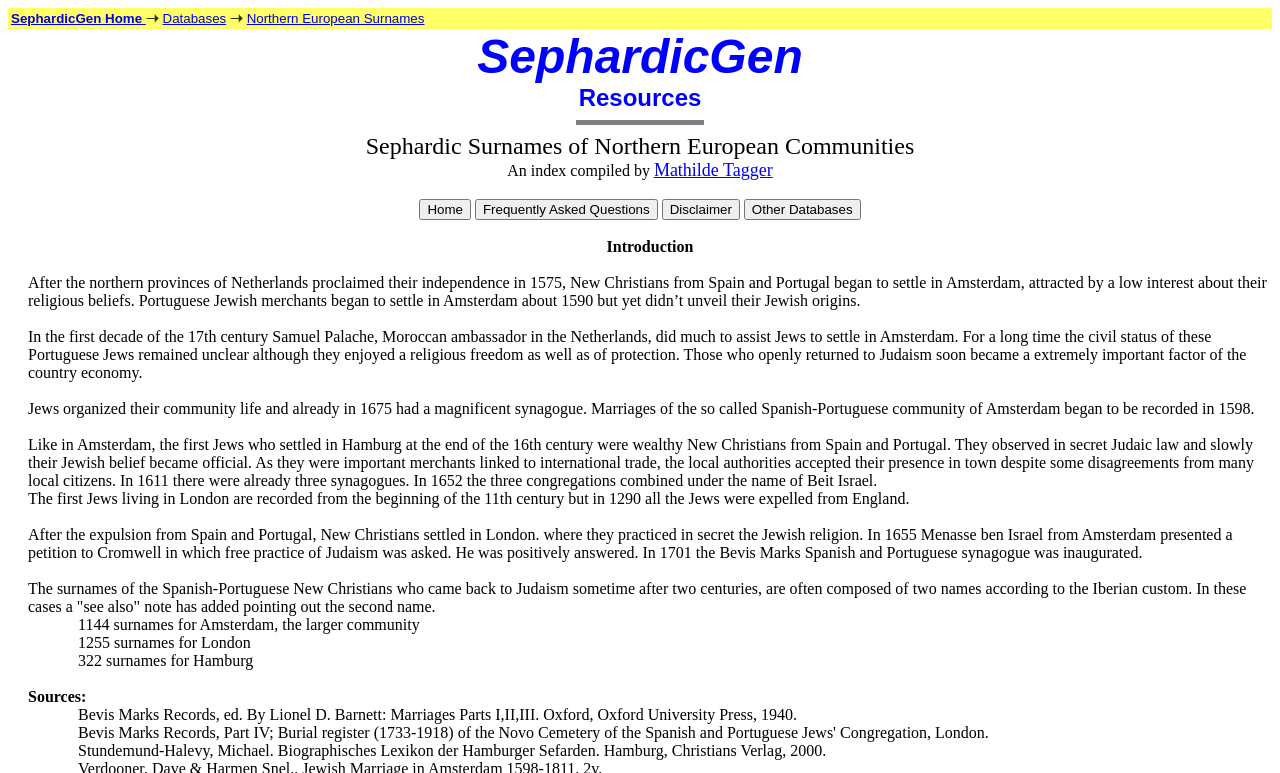Can you specify the bounding box coordinates of the area that needs to be clicked to fulfill the following instruction: "Click on SephardicGen Home"?

[0.009, 0.014, 0.114, 0.034]